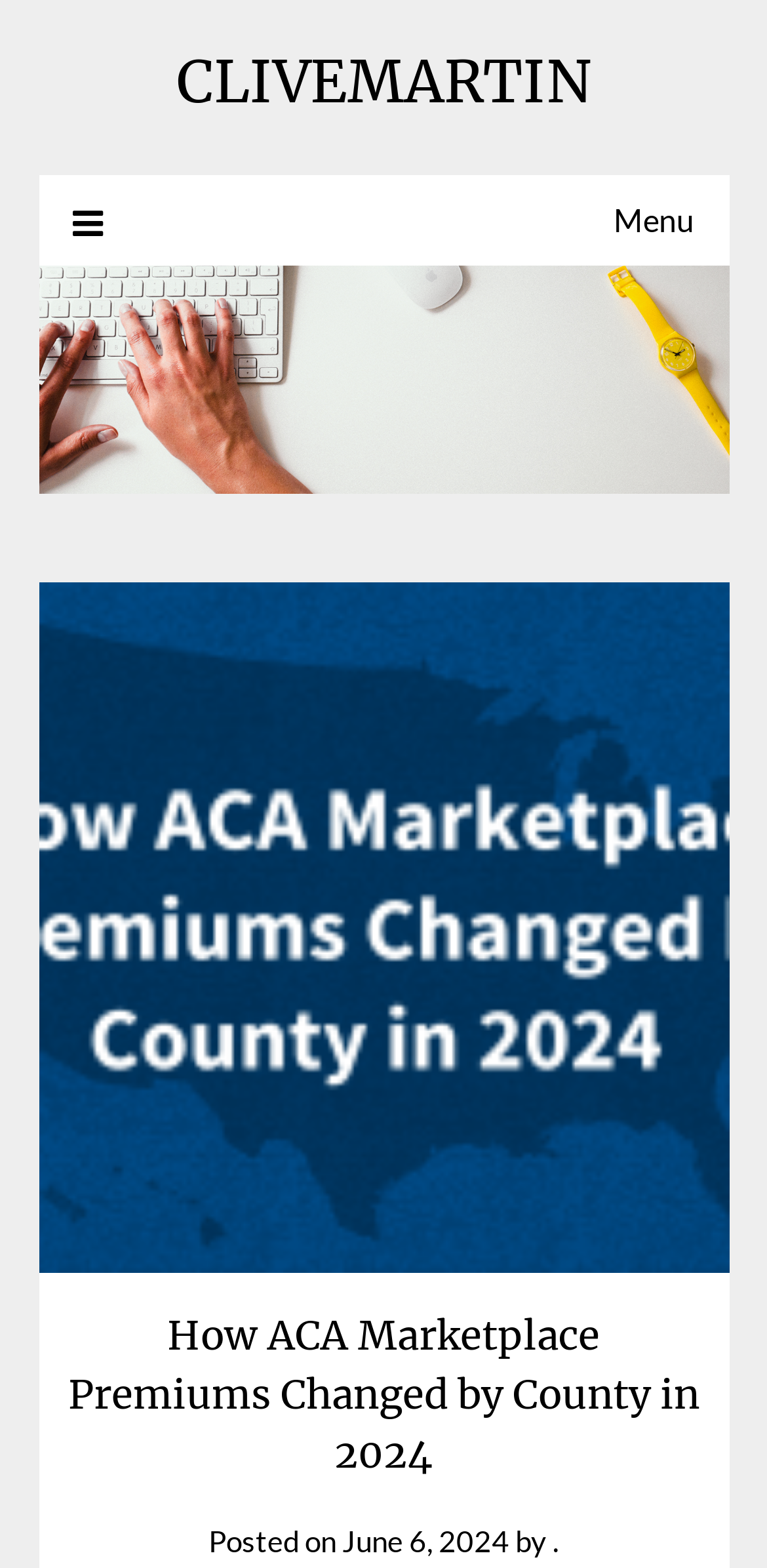By analyzing the image, answer the following question with a detailed response: Is there a menu on the webpage?

I inferred this answer by looking at the link ' Menu' which suggests that there is a menu on the webpage.